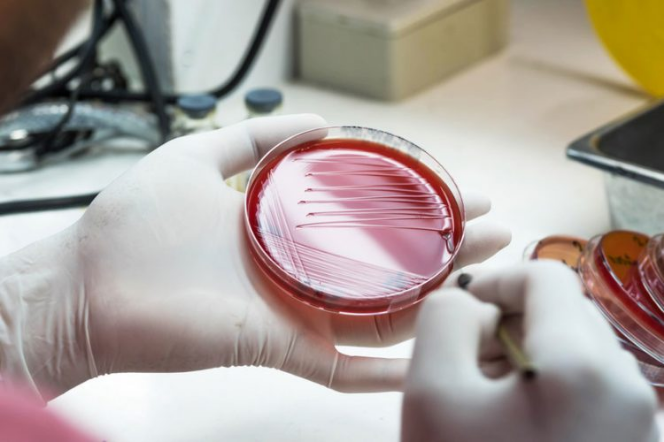What is the purpose of the research?
Using the image as a reference, give a one-word or short phrase answer.

Combating drug-resistant bacteria